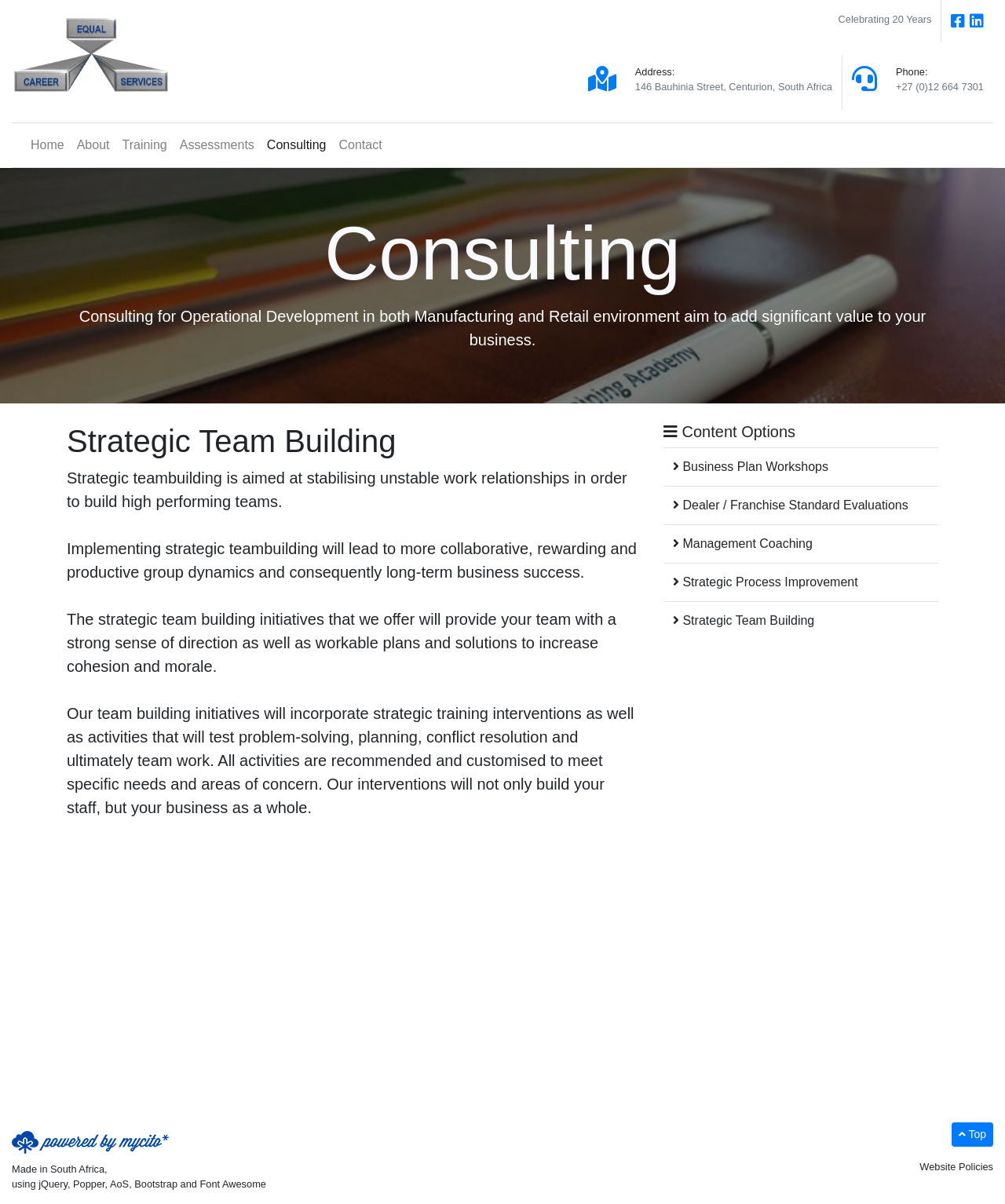Give a one-word or short phrase answer to this question: 
What is the company's address?

146 Bauhinia Street, Centurion, South Africa